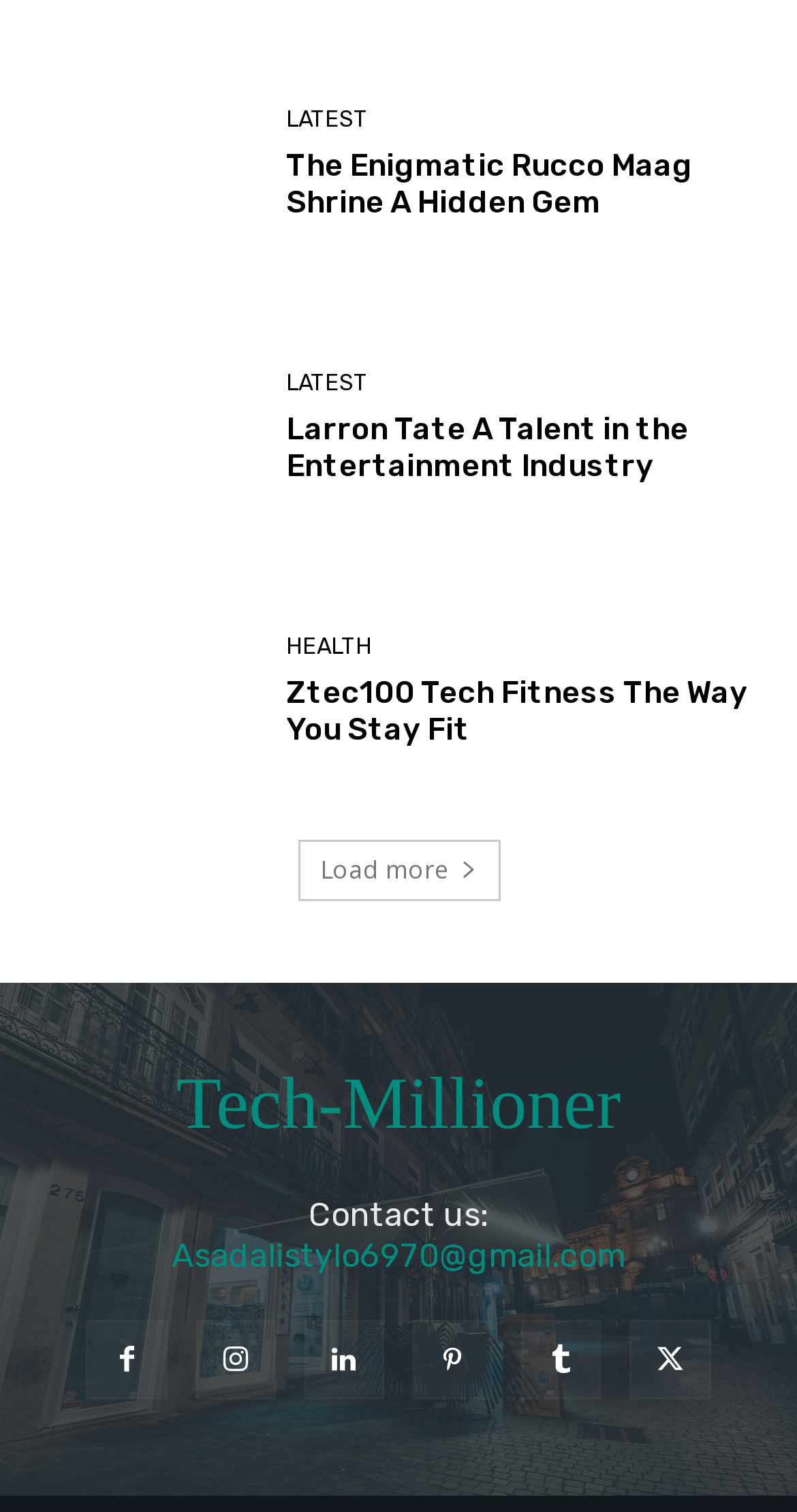Determine the bounding box coordinates of the region to click in order to accomplish the following instruction: "Contact us through email". Provide the coordinates as four float numbers between 0 and 1, specifically [left, top, right, bottom].

[0.215, 0.817, 0.785, 0.843]